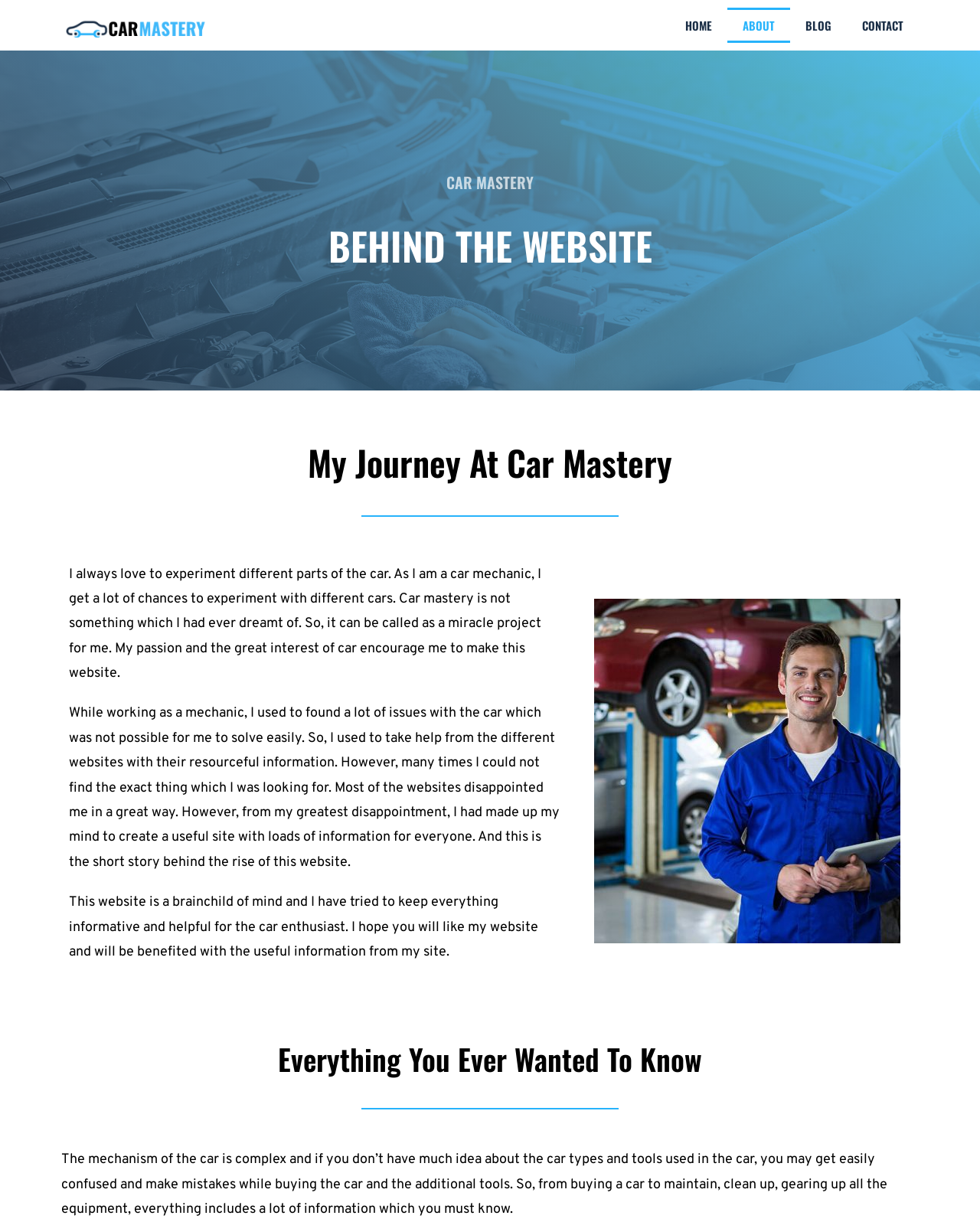Please find the bounding box for the following UI element description. Provide the coordinates in (top-left x, top-left y, bottom-right x, bottom-right y) format, with values between 0 and 1: Home

[0.684, 0.006, 0.742, 0.035]